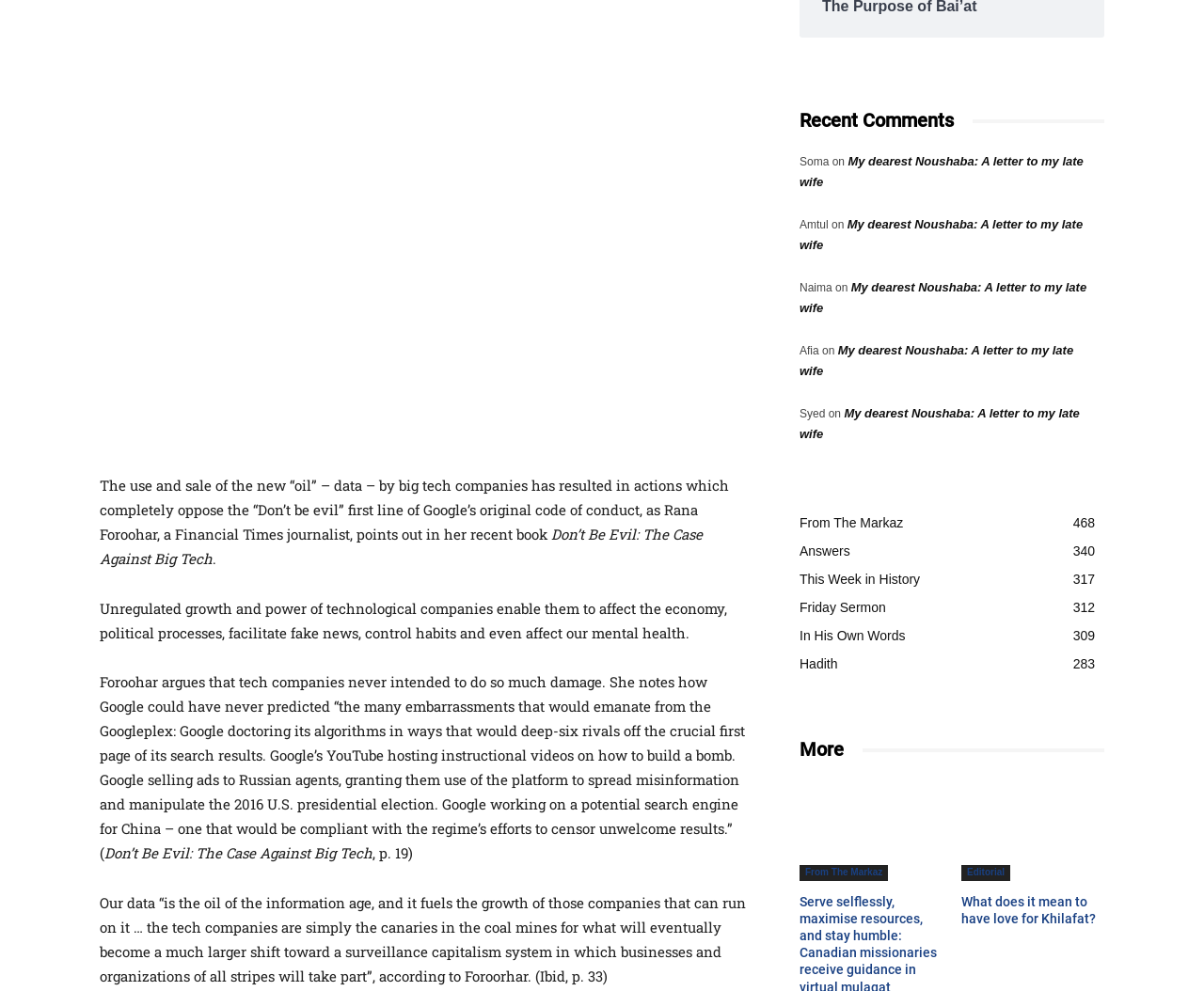Provide the bounding box coordinates of the HTML element this sentence describes: "From The Markaz468".

[0.664, 0.52, 0.75, 0.535]